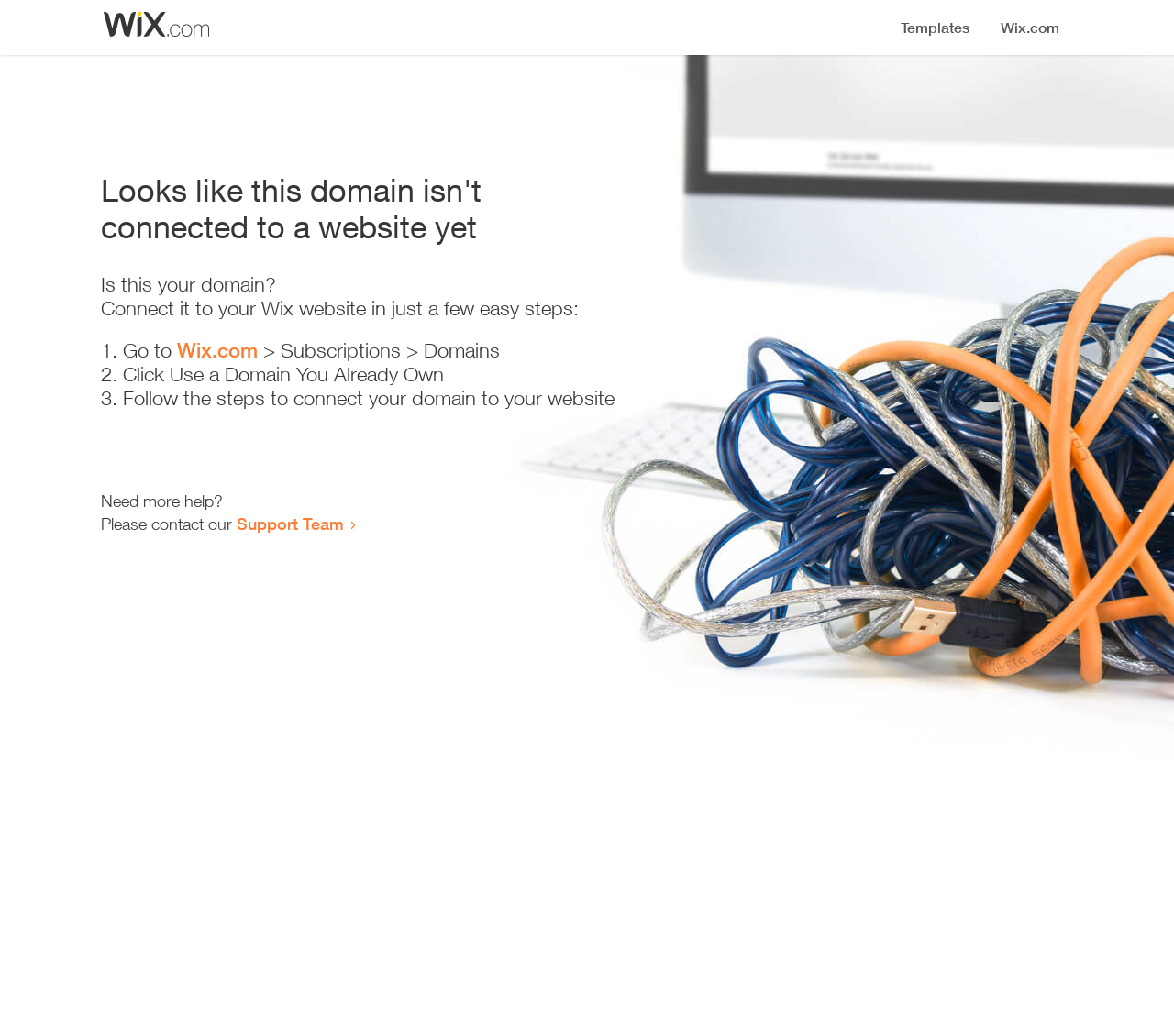Can you find and provide the title of the webpage?

Looks like this domain isn't
connected to a website yet